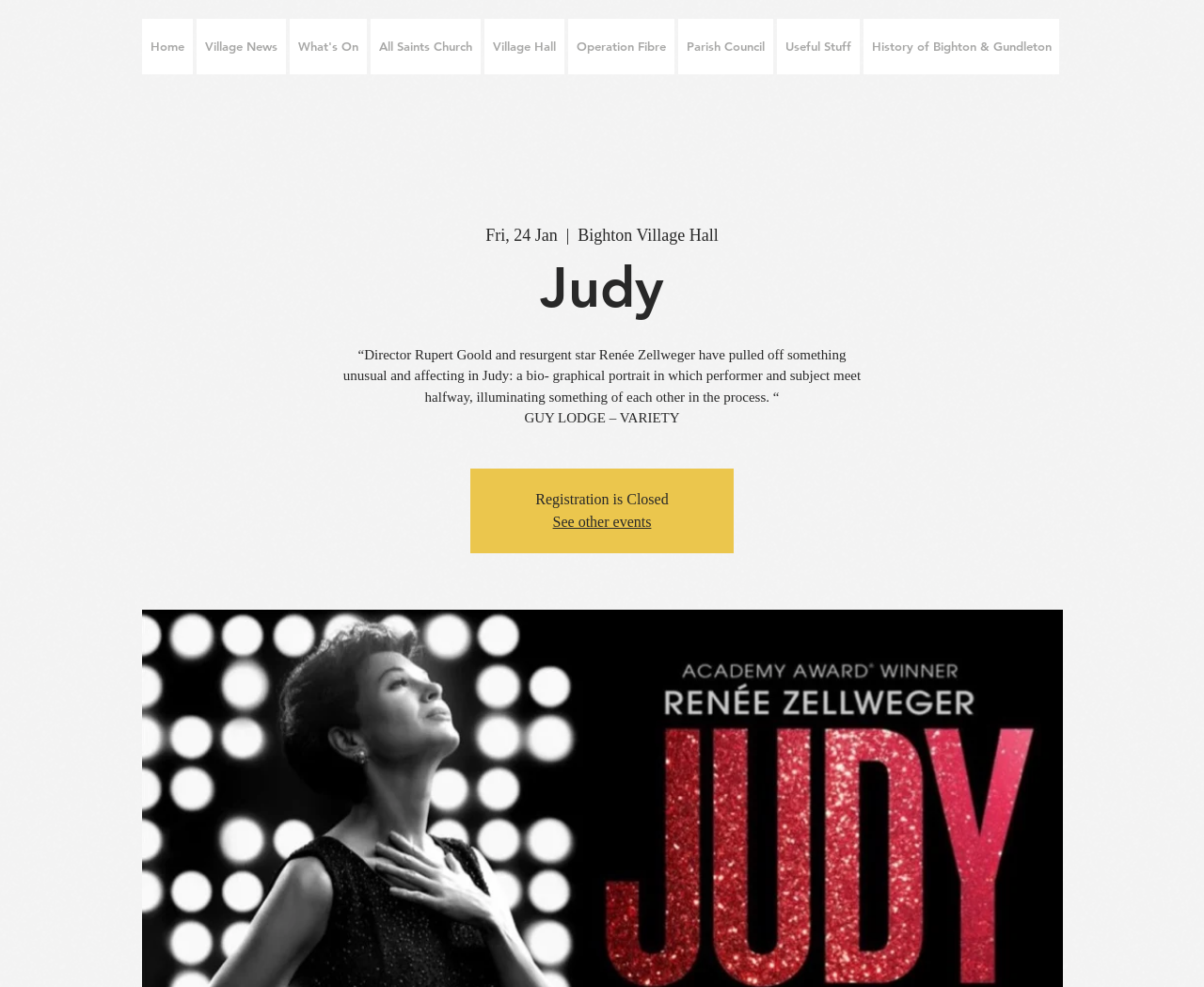Is registration open for the event?
Kindly answer the question with as much detail as you can.

The registration status can be found in the StaticText element with the text 'Registration is Closed' located at [0.445, 0.497, 0.555, 0.514], indicating that registration is not open for the event.